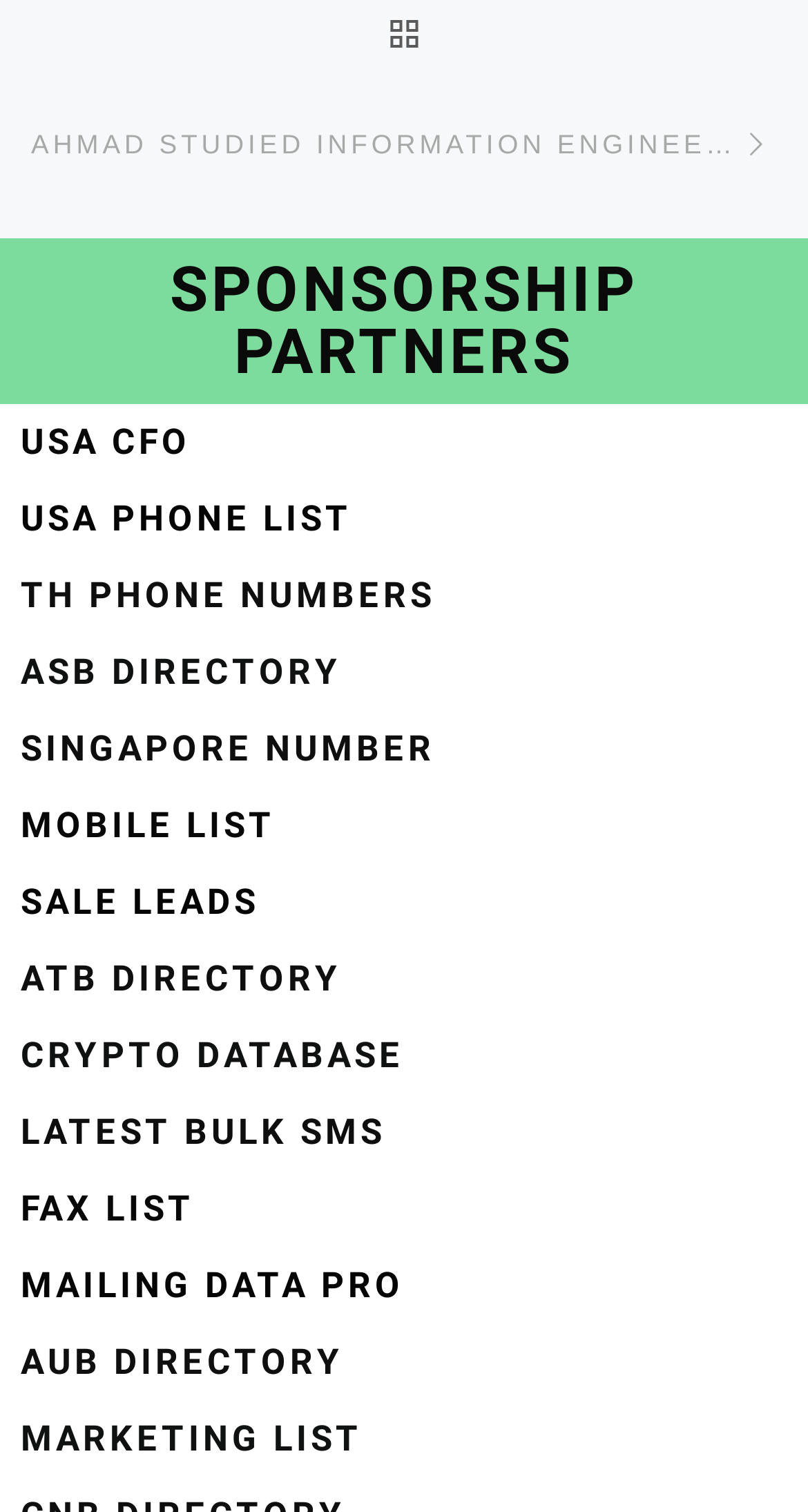Locate the bounding box coordinates of the clickable region necessary to complete the following instruction: "Check fax list". Provide the coordinates in the format of four float numbers between 0 and 1, i.e., [left, top, right, bottom].

[0.026, 0.786, 0.241, 0.813]